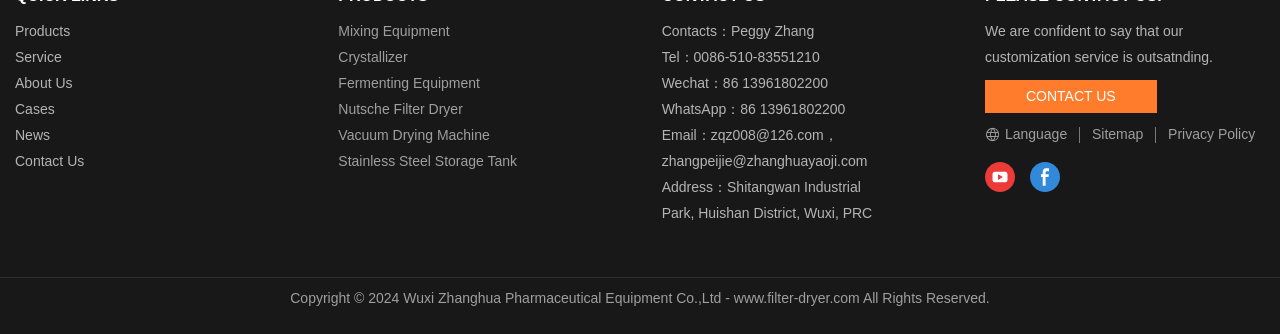Pinpoint the bounding box coordinates of the clickable area needed to execute the instruction: "View Mixing Equipment". The coordinates should be specified as four float numbers between 0 and 1, i.e., [left, top, right, bottom].

[0.264, 0.068, 0.351, 0.116]